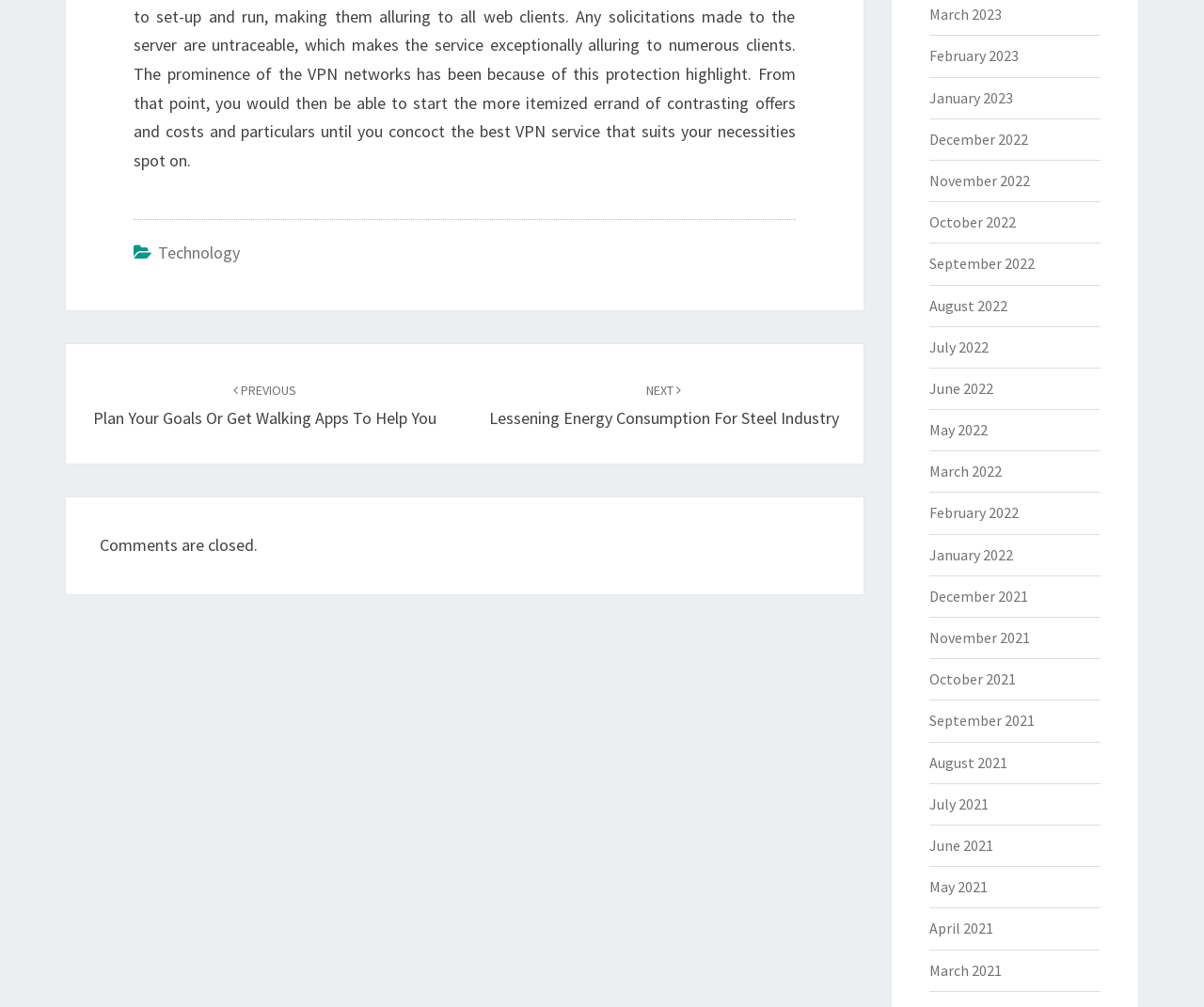Determine the bounding box coordinates for the clickable element to execute this instruction: "go to next post". Provide the coordinates as four float numbers between 0 and 1, i.e., [left, top, right, bottom].

[0.406, 0.375, 0.697, 0.425]